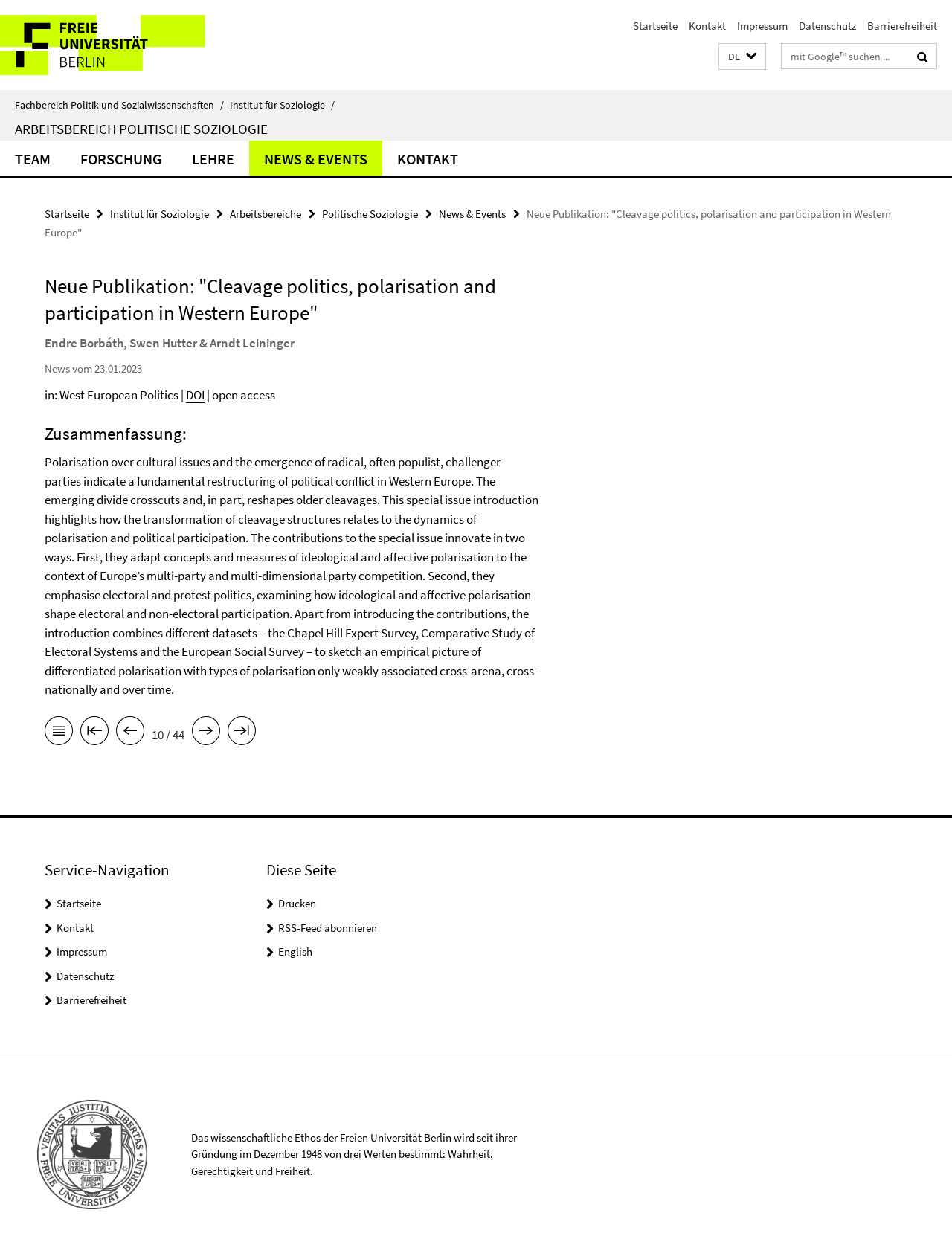What is the name of the authors of the publication?
Please provide a detailed and thorough answer to the question.

The question asks for the name of the authors of the publication. The authors' names can be found in the text below the main heading. The text is 'Endre Borbáth, Swen Hutter & Arndt Leininger'. The answer is the text itself.